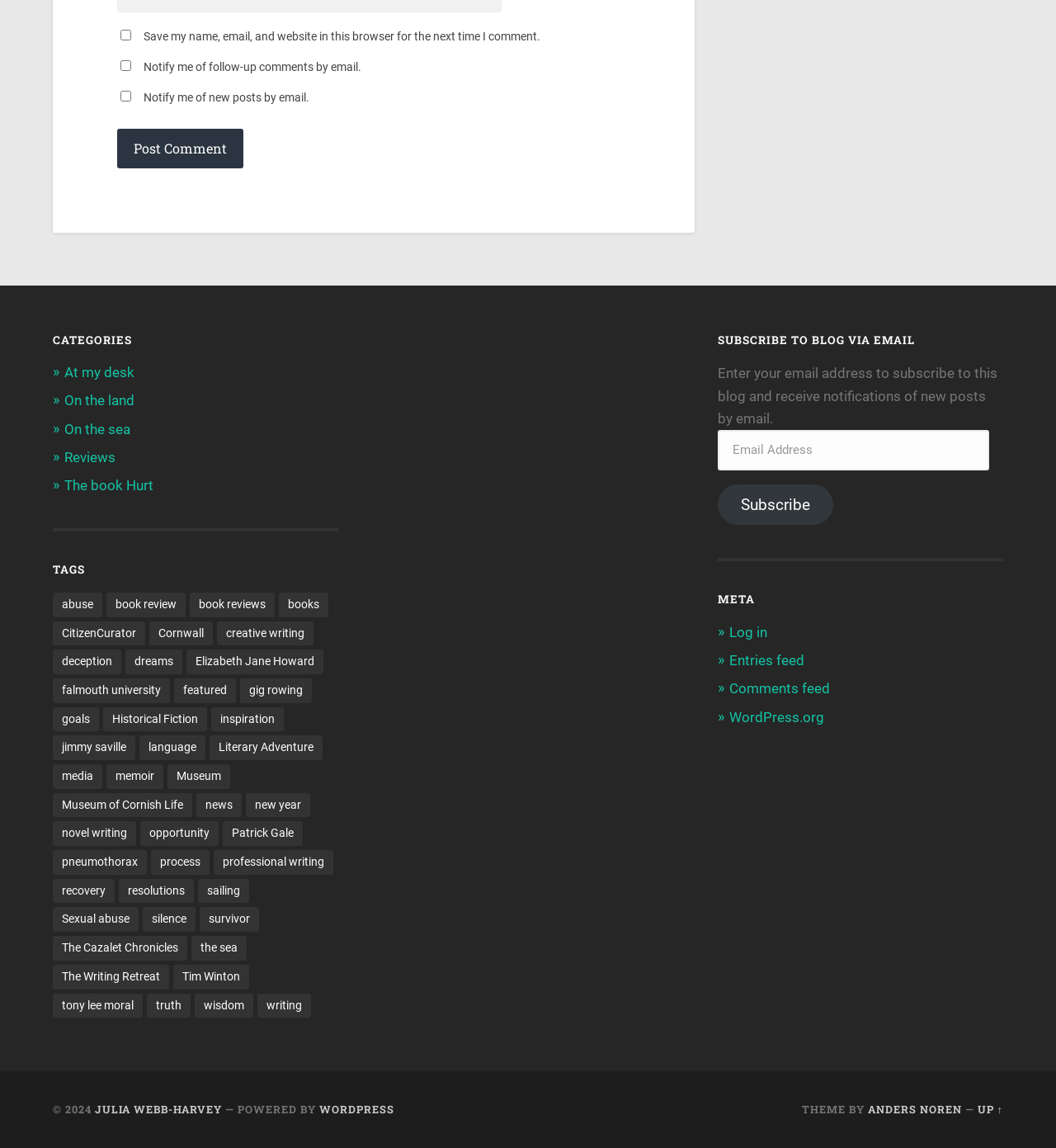Pinpoint the bounding box coordinates of the element that must be clicked to accomplish the following instruction: "Click the 'Post Comment' button". The coordinates should be in the format of four float numbers between 0 and 1, i.e., [left, top, right, bottom].

[0.111, 0.112, 0.23, 0.147]